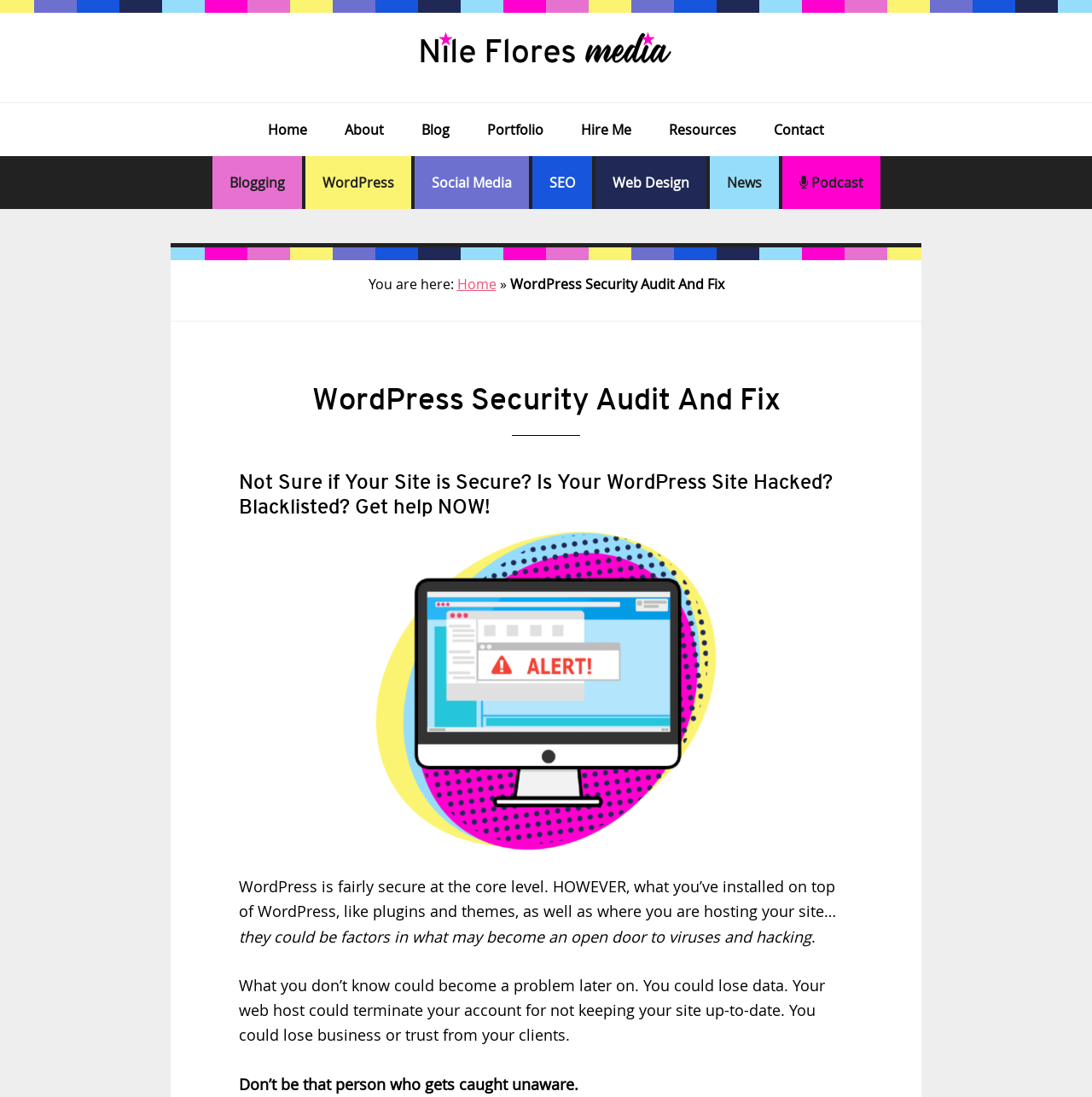What is the purpose of the 'Skip to' links?
Use the screenshot to answer the question with a single word or phrase.

Accessibility